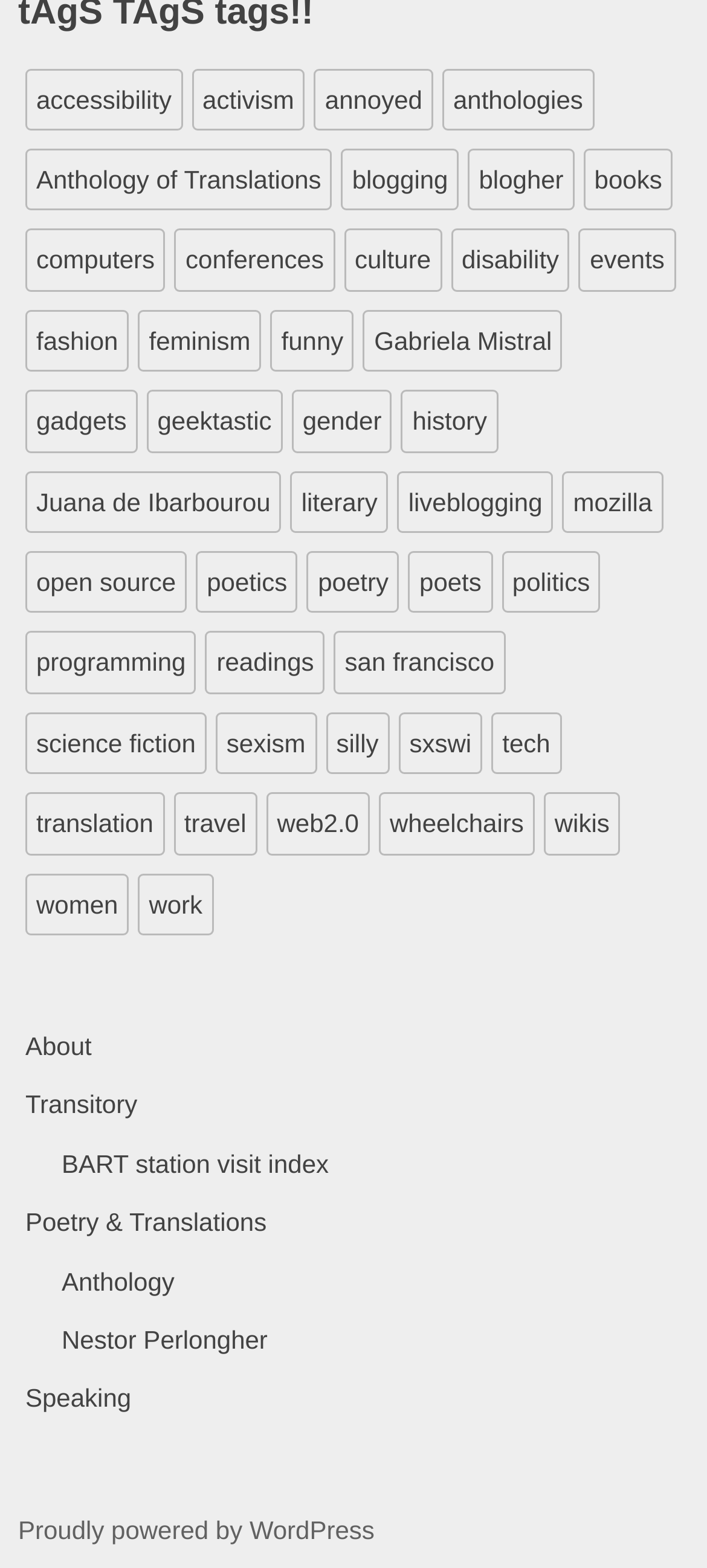Can you look at the image and give a comprehensive answer to the question:
What is the platform that powers this website?

I found a link at the bottom of the page that says 'Proudly powered by WordPress', which indicates that this website is powered by WordPress.